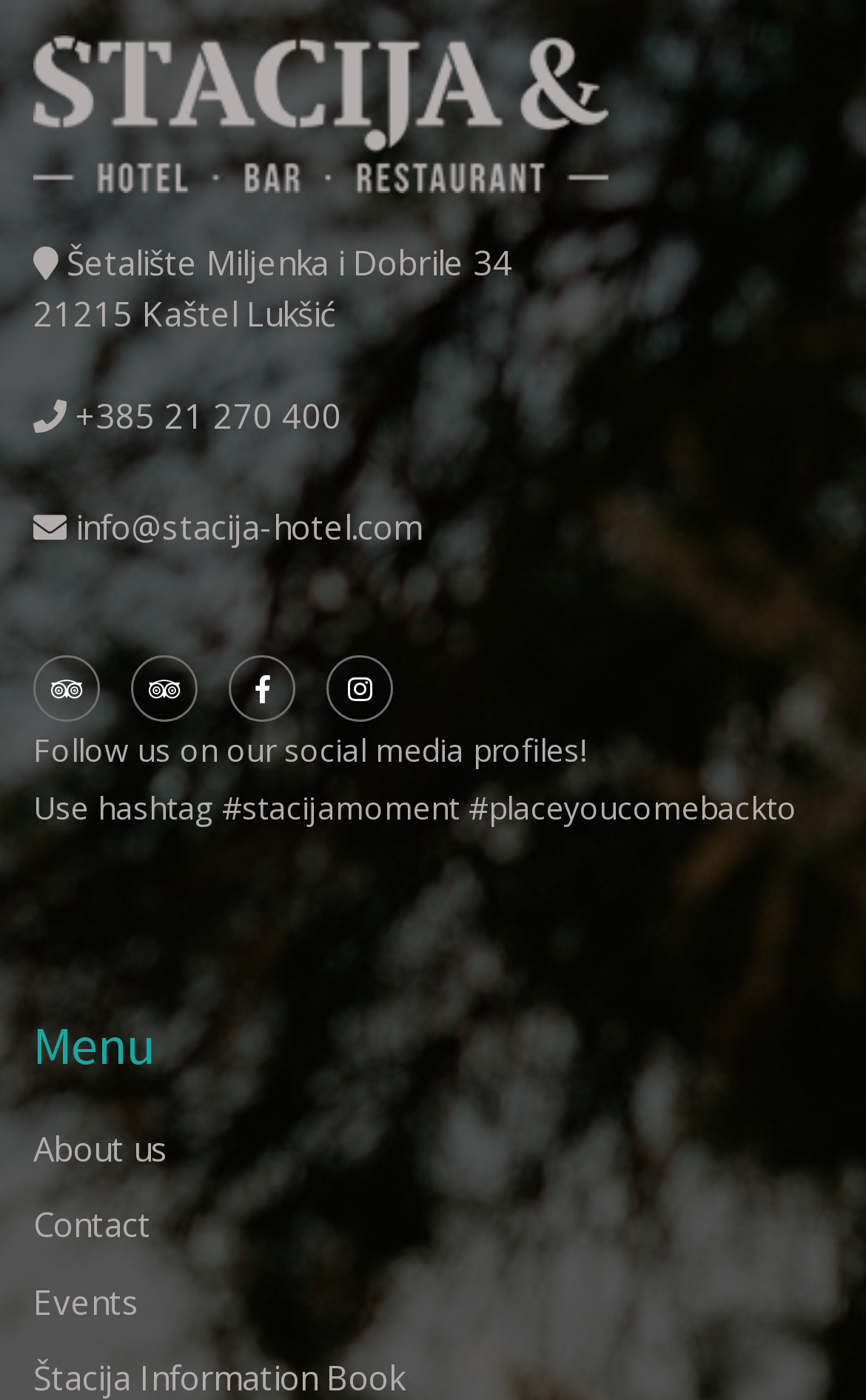Determine the bounding box coordinates of the clickable area required to perform the following instruction: "Read the Štacija Information Book". The coordinates should be represented as four float numbers between 0 and 1: [left, top, right, bottom].

[0.038, 0.968, 0.467, 1.0]